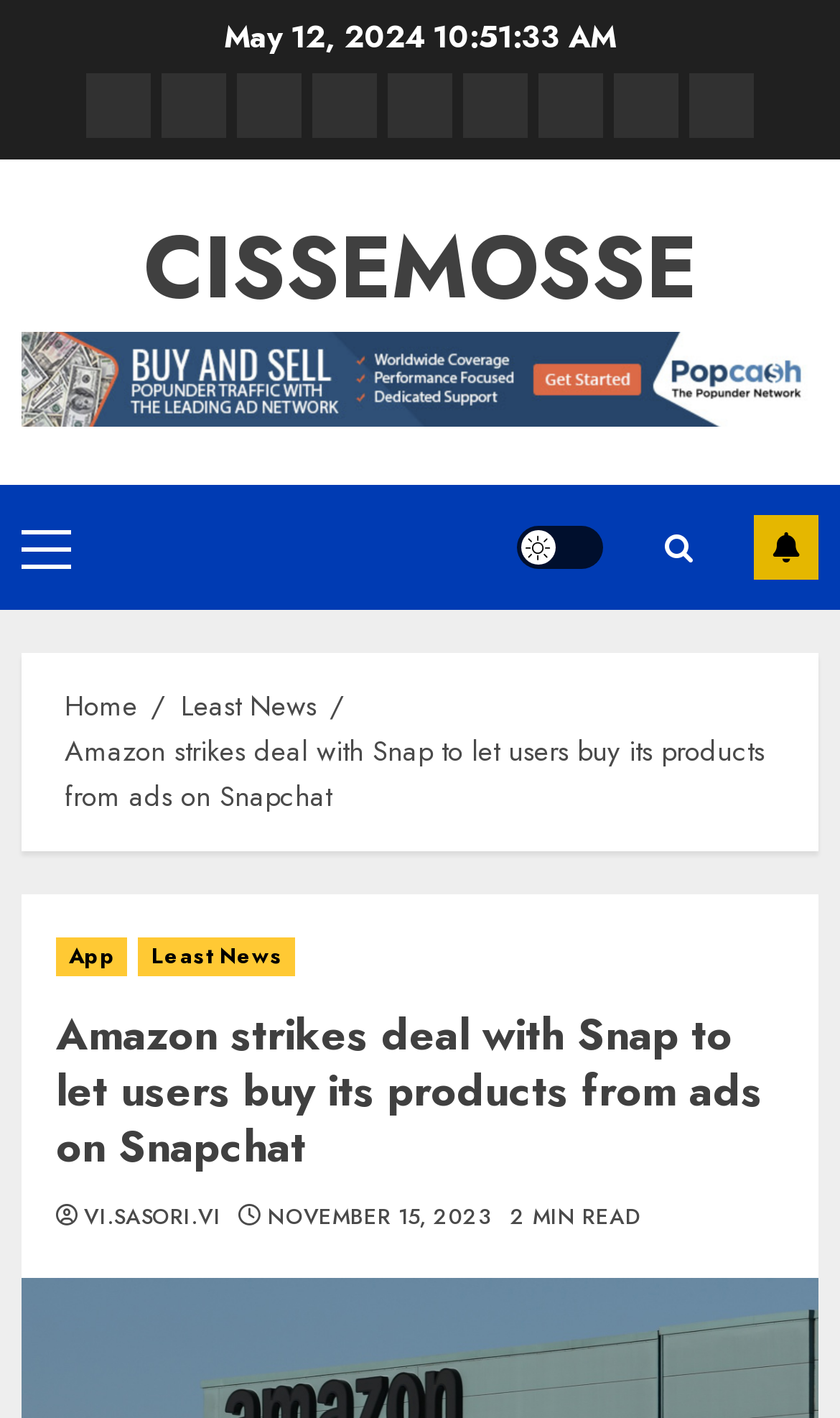Identify the bounding box coordinates of the section to be clicked to complete the task described by the following instruction: "View Primary Menu". The coordinates should be four float numbers between 0 and 1, formatted as [left, top, right, bottom].

[0.026, 0.372, 0.085, 0.4]